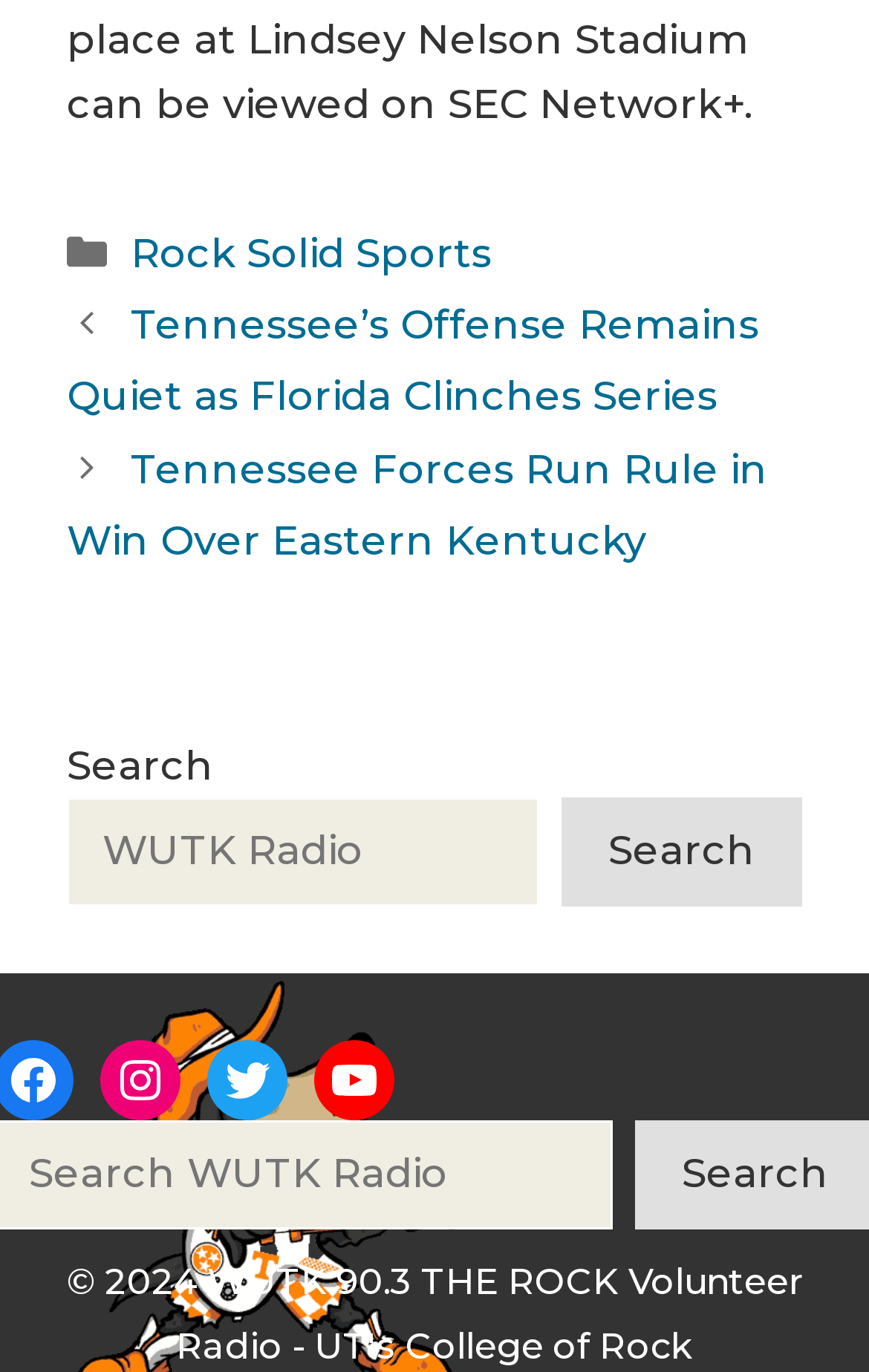Please answer the following question using a single word or phrase: 
What is the text above the search bar?

Search